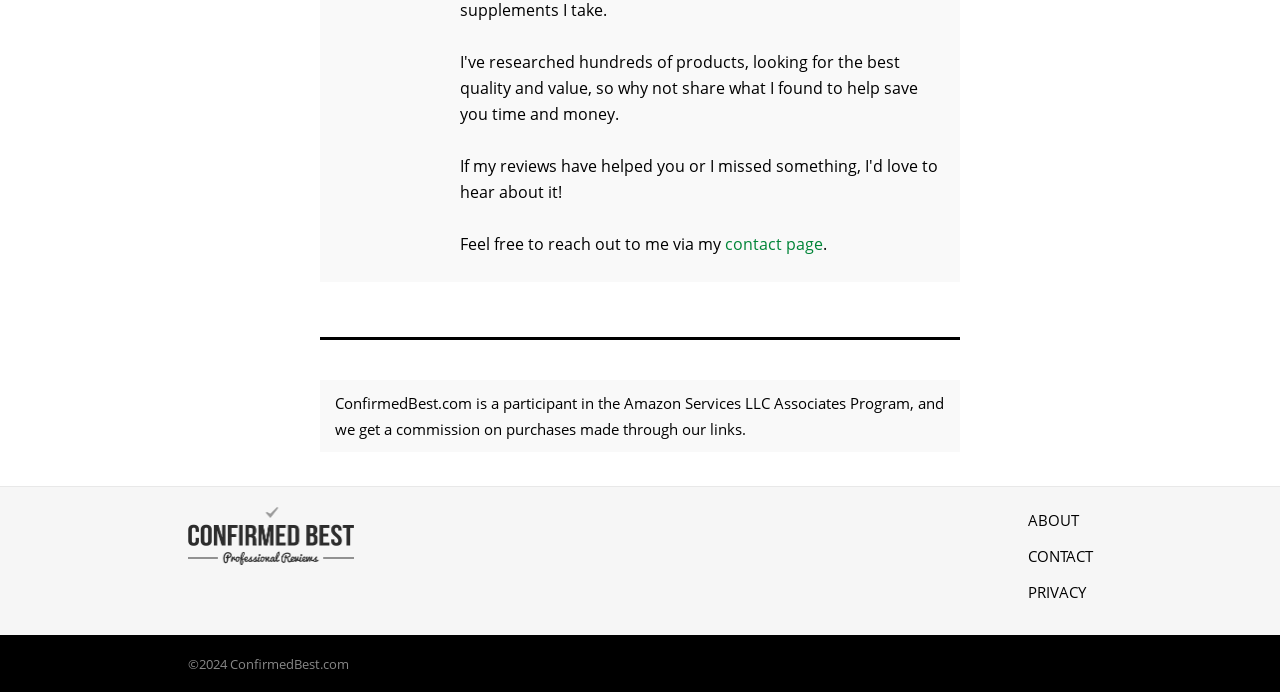Please provide the bounding box coordinates in the format (top-left x, top-left y, bottom-right x, bottom-right y). Remember, all values are floating point numbers between 0 and 1. What is the bounding box coordinate of the region described as: About

[0.803, 0.733, 0.854, 0.771]